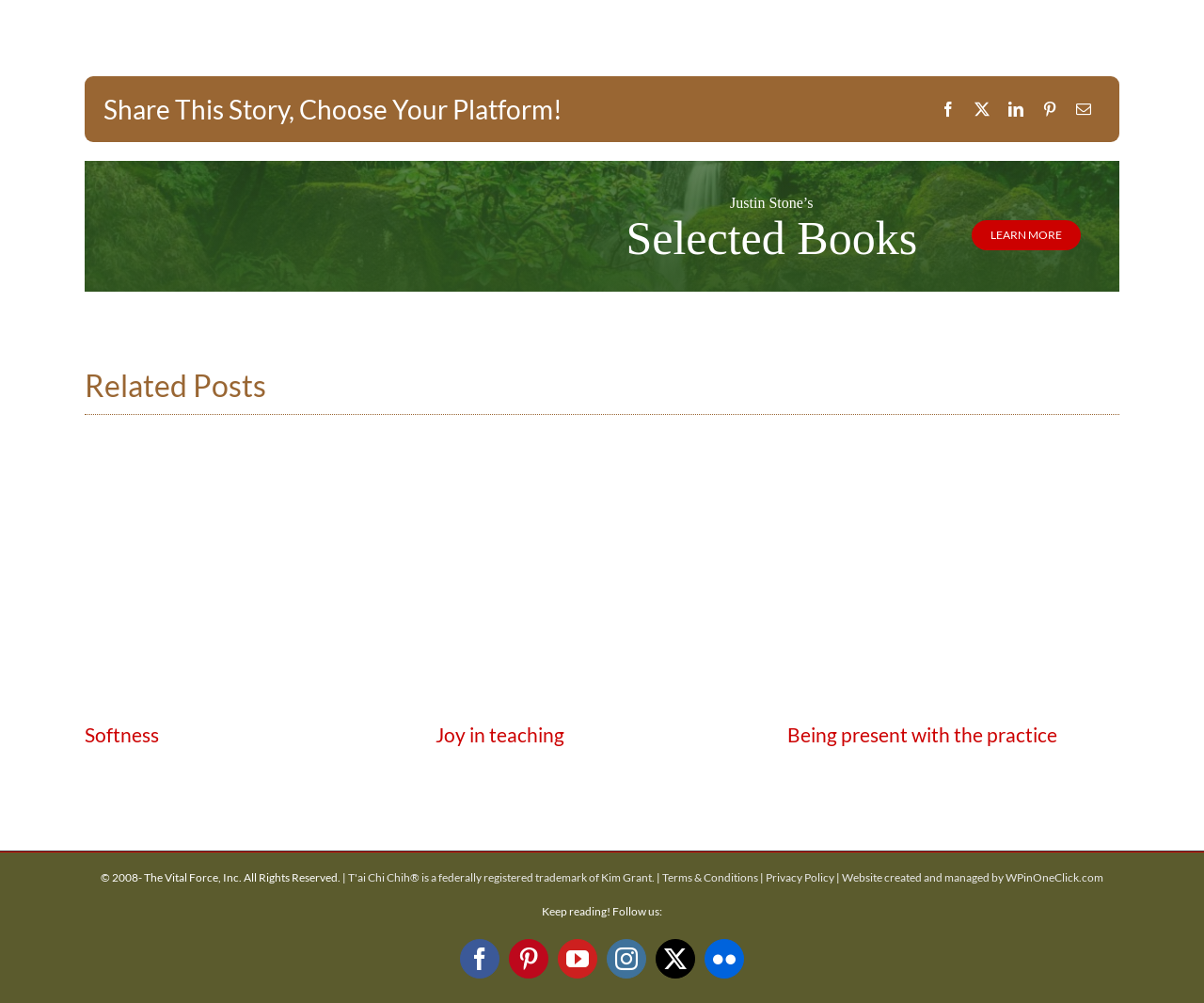Determine the bounding box coordinates of the section I need to click to execute the following instruction: "Read terms and conditions". Provide the coordinates as four float numbers between 0 and 1, i.e., [left, top, right, bottom].

[0.55, 0.867, 0.63, 0.881]